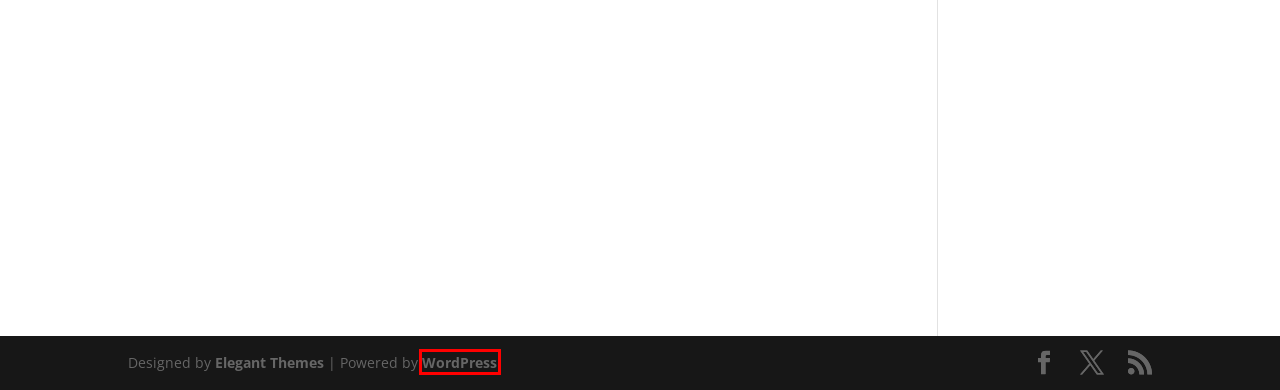Consider the screenshot of a webpage with a red bounding box and select the webpage description that best describes the new page that appears after clicking the element inside the red box. Here are the candidates:
A. Blog Tool, Publishing Platform, and CMS – WordPress.org
B. | bibbsheriff.us
C. admin | bibbsheriff.us
D. Employment | bibbsheriff.us
E. The Most Popular WordPress Themes In The World
F. Uncategorized | bibbsheriff.us
G. bibbsheriff.us
H. Latest News | bibbsheriff.us

A